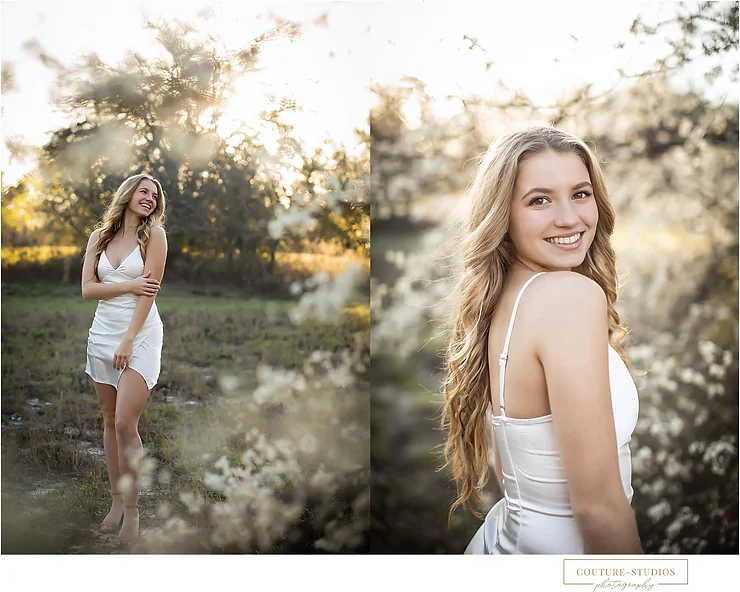Provide a one-word or short-phrase response to the question:
What type of light filters through the trees?

Golden light